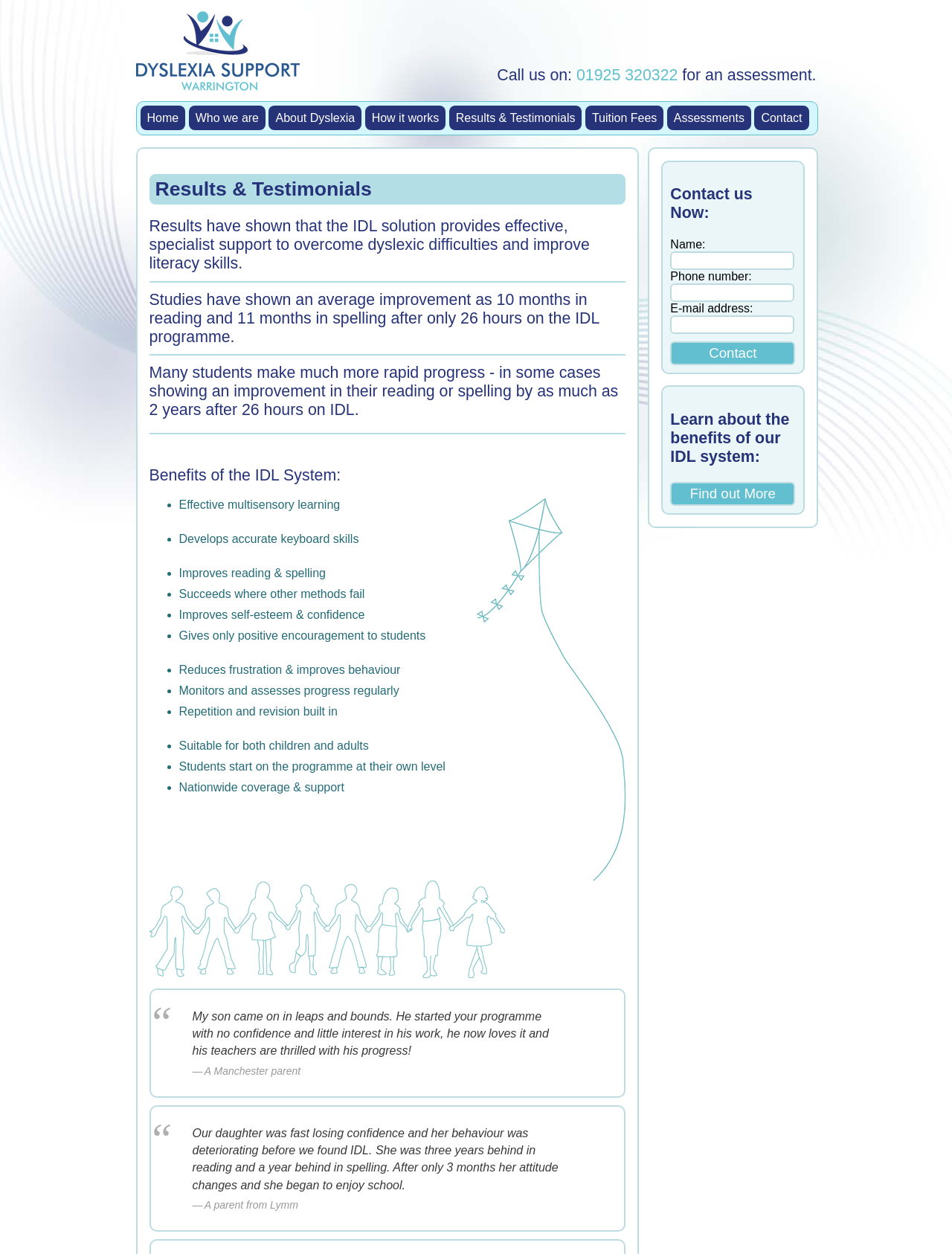Determine the bounding box for the UI element described here: "alt="Power Energy"".

None